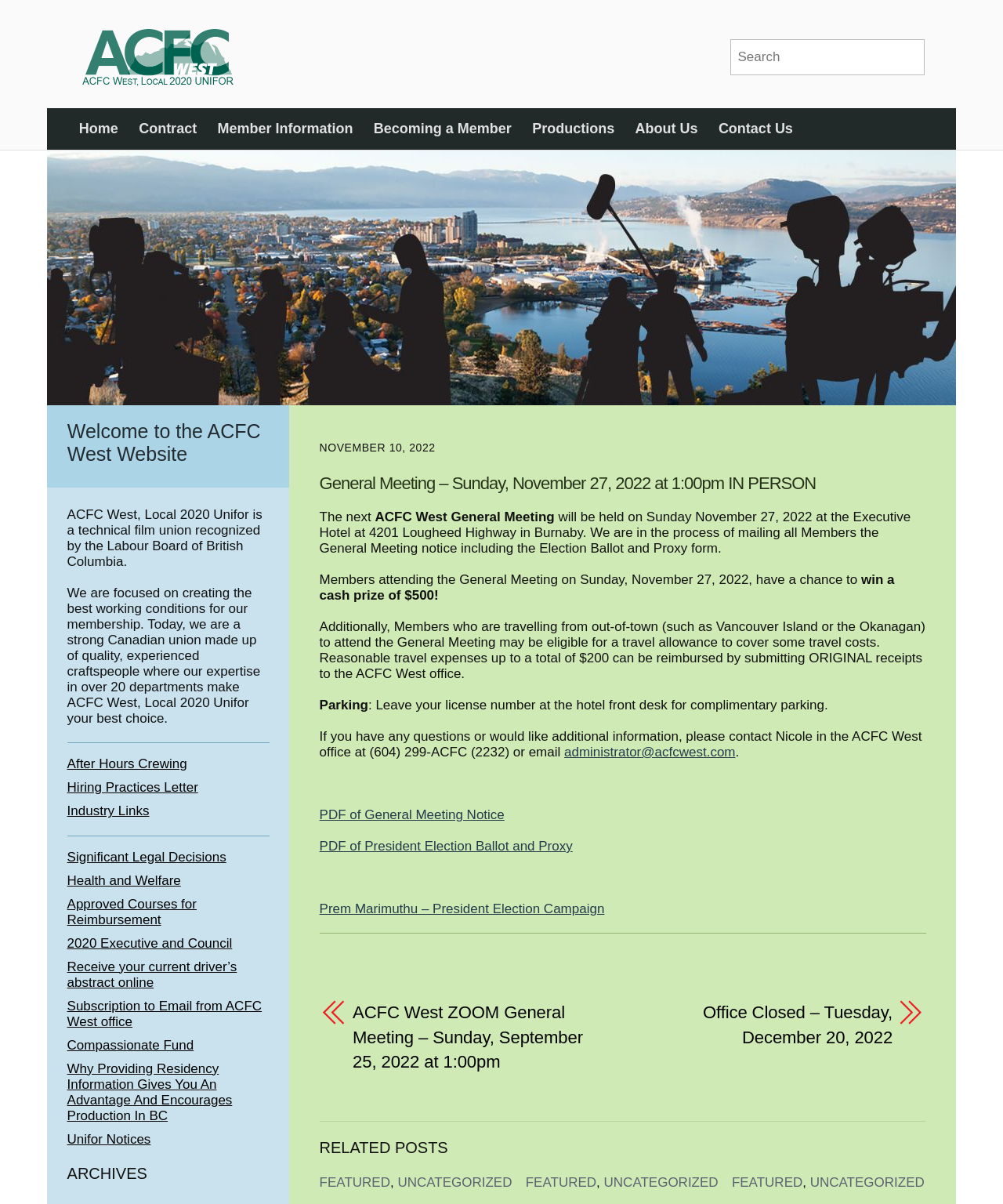Please specify the bounding box coordinates of the region to click in order to perform the following instruction: "Search for something".

[0.728, 0.033, 0.922, 0.062]